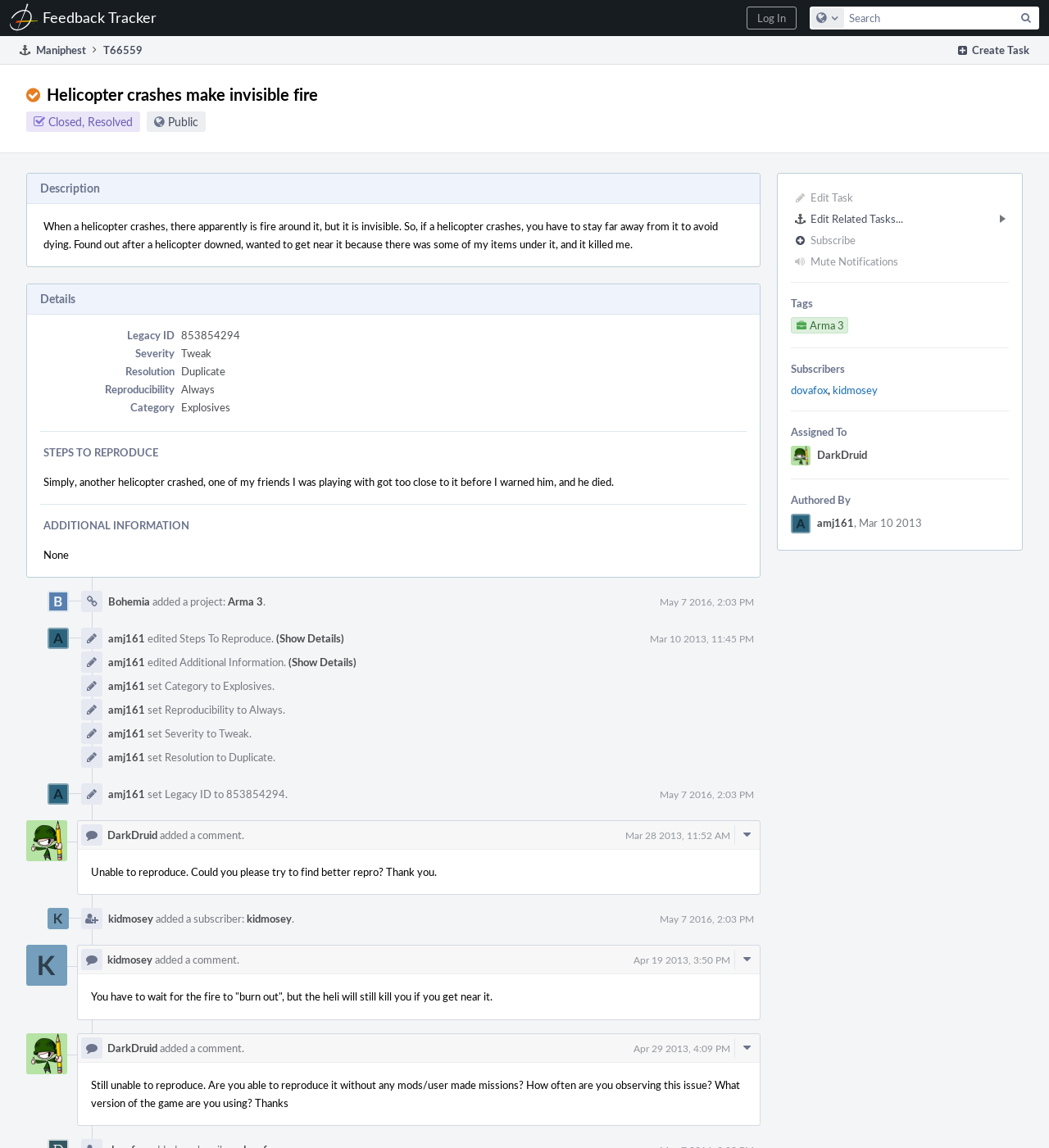Could you locate the bounding box coordinates for the section that should be clicked to accomplish this task: "Subscribe to the task".

[0.751, 0.2, 0.965, 0.218]